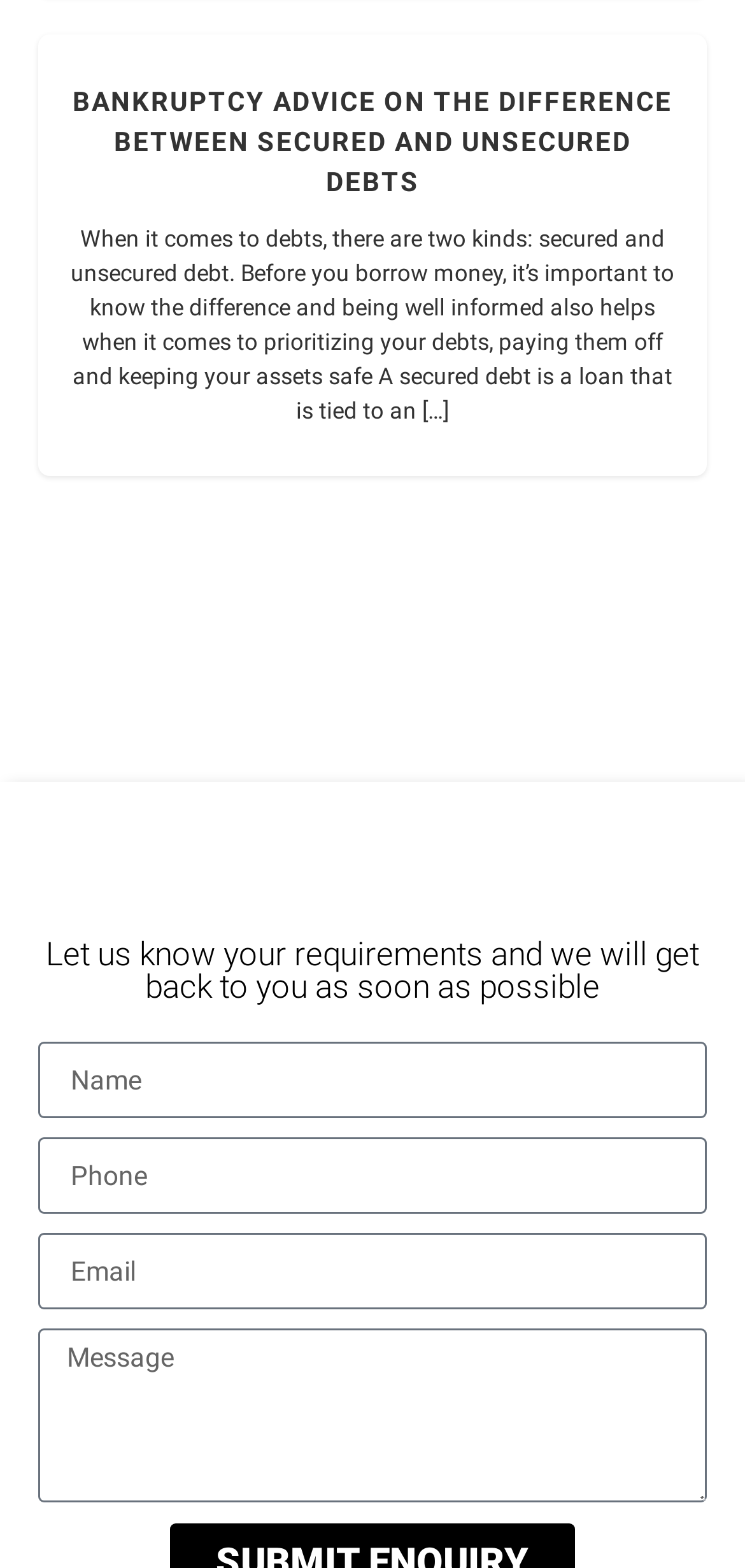Identify the bounding box for the element characterized by the following description: "parent_node: Email name="form_fields[email]" placeholder="Email"".

[0.051, 0.787, 0.949, 0.836]